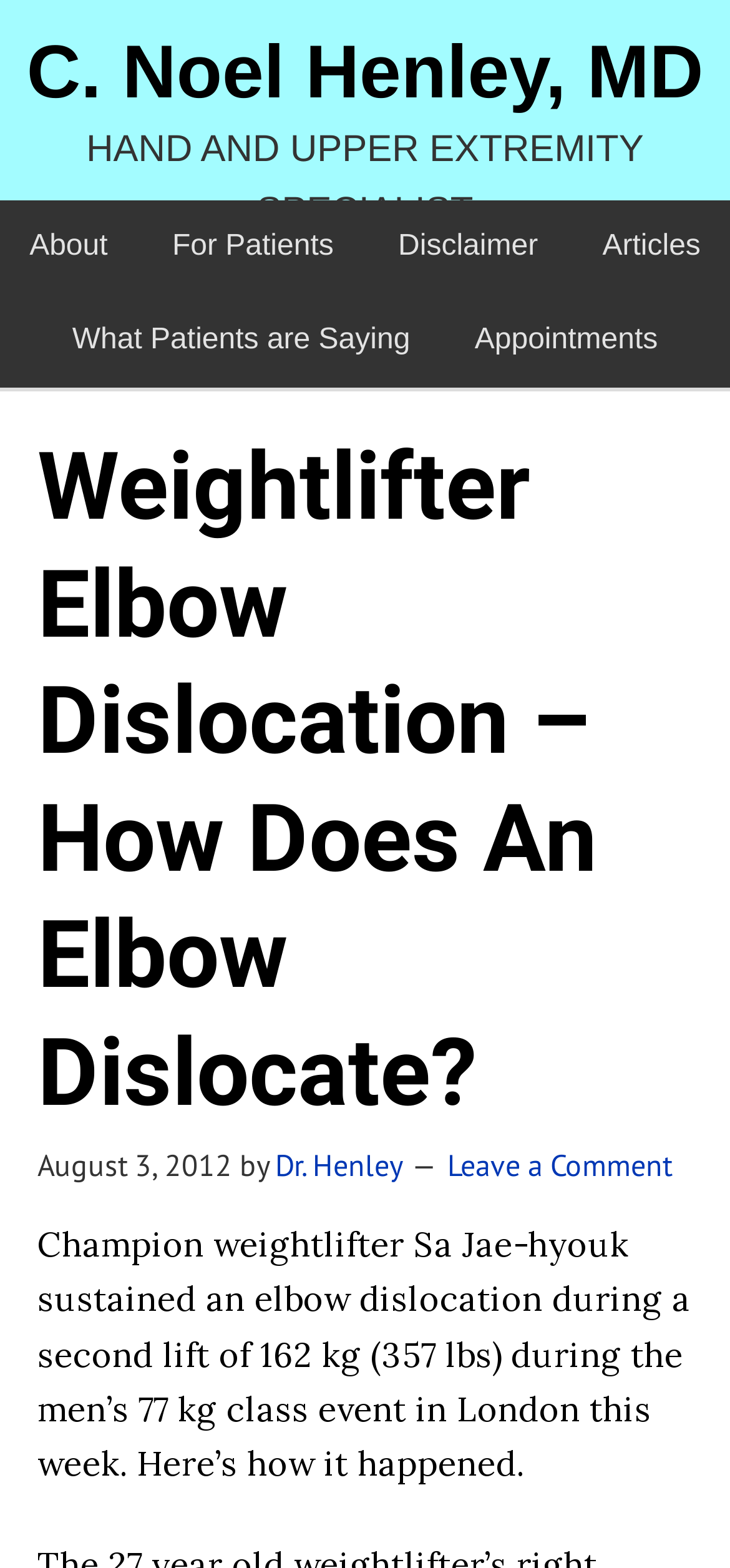Please extract and provide the main headline of the webpage.

Weightlifter Elbow Dislocation – How Does An Elbow Dislocate?